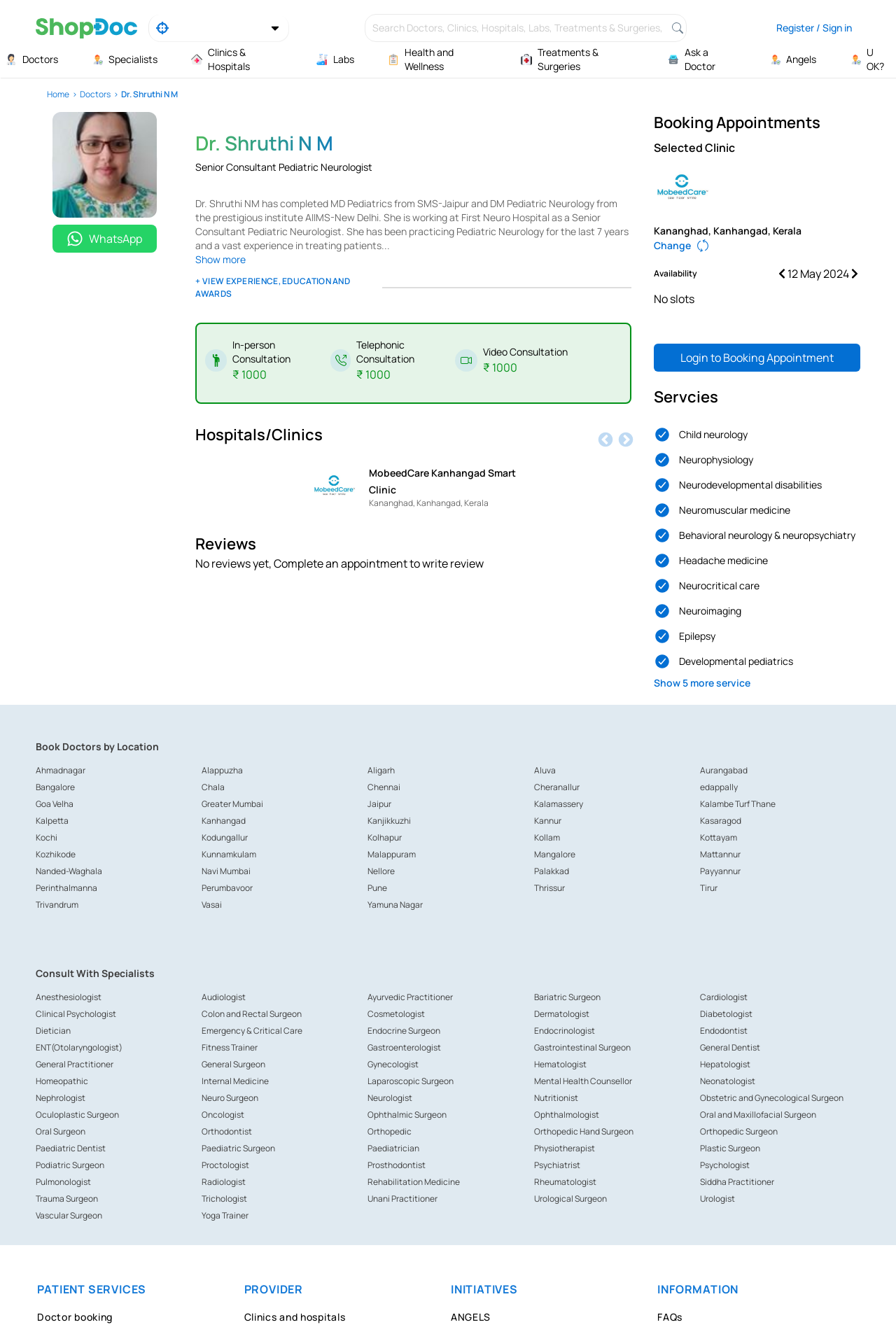Identify the bounding box coordinates for the UI element described as follows: "Internal Medicine". Ensure the coordinates are four float numbers between 0 and 1, formatted as [left, top, right, bottom].

[0.225, 0.806, 0.3, 0.815]